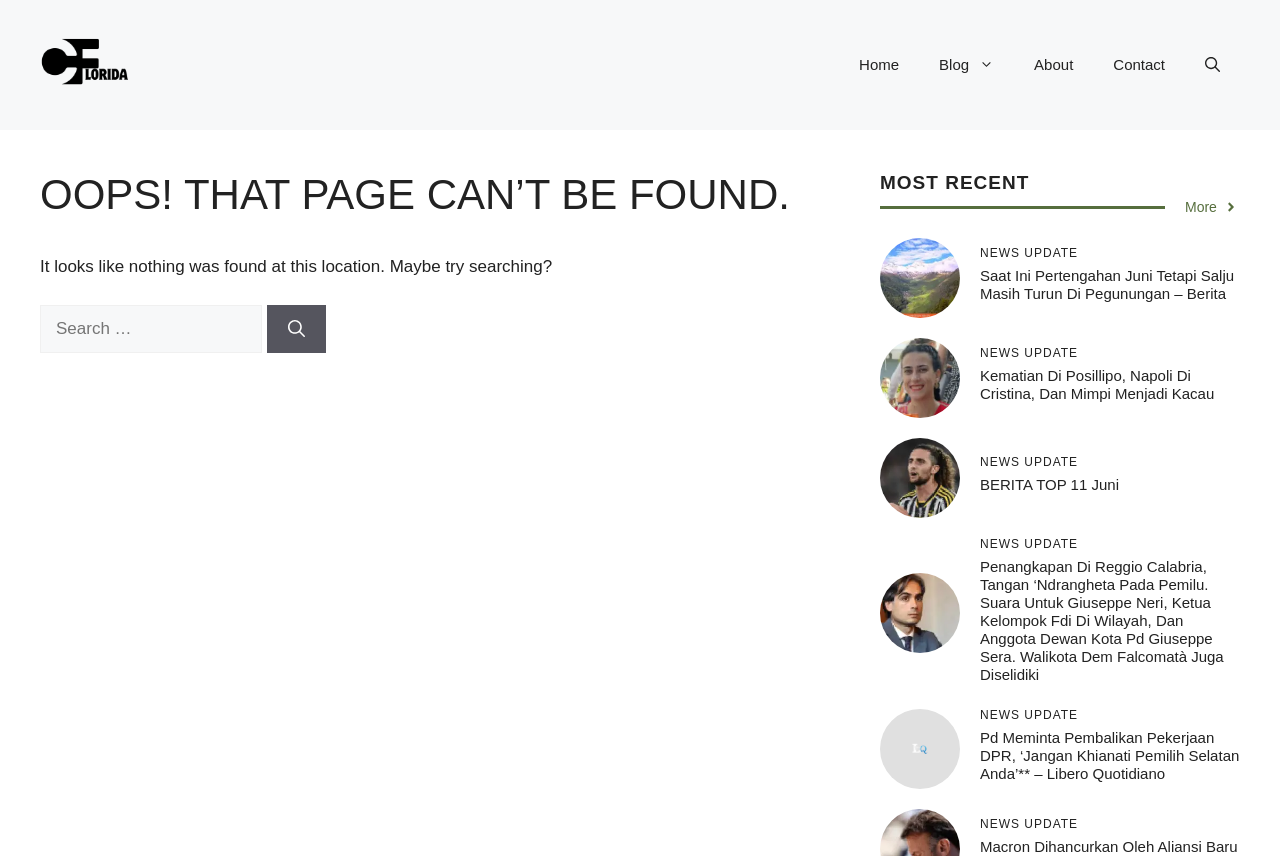Find the bounding box coordinates of the element you need to click on to perform this action: 'View Saat Ini Pertengahan Juni Tetapi Salju Masih Turun Di Pegunungan – Berita'. The coordinates should be represented by four float values between 0 and 1, in the format [left, top, right, bottom].

[0.766, 0.312, 0.964, 0.353]